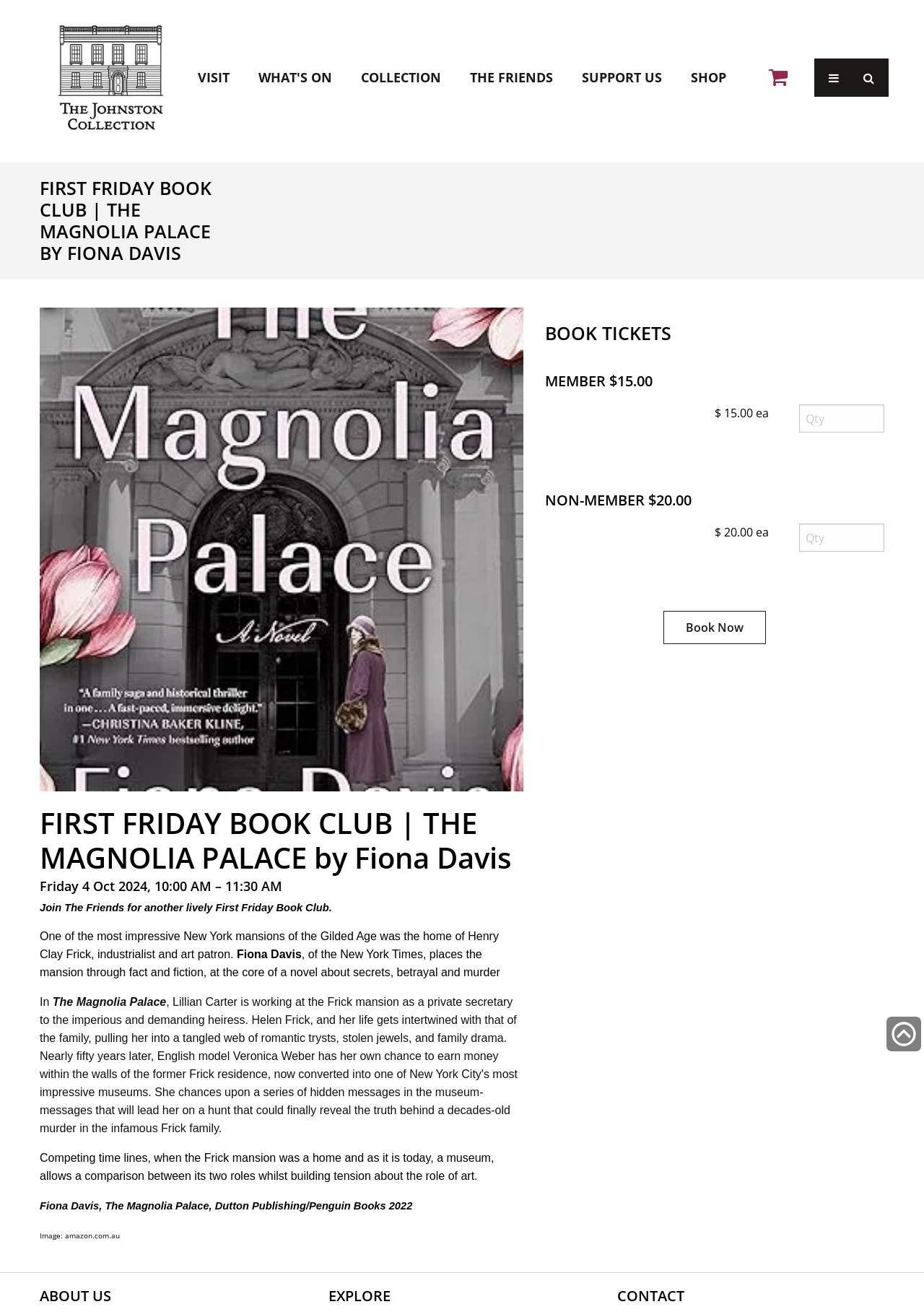Please identify the bounding box coordinates of the element that needs to be clicked to perform the following instruction: "Scroll to top of the page".

[0.959, 0.775, 0.997, 0.801]